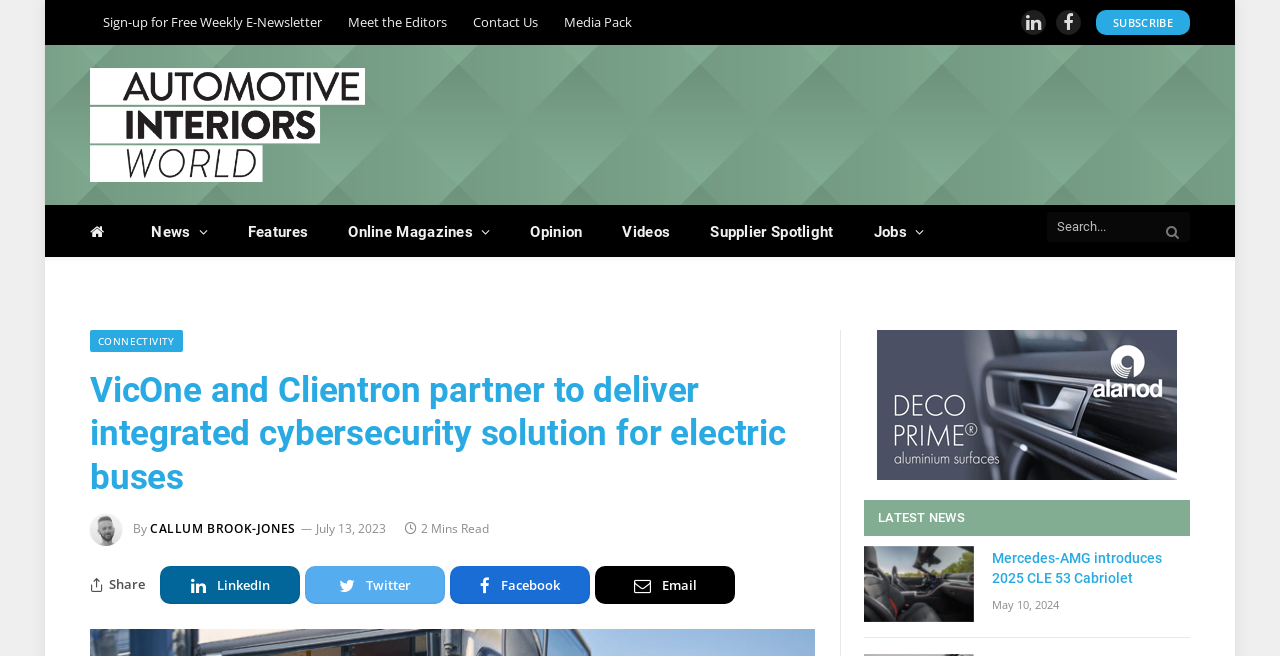Please look at the image and answer the question with a detailed explanation: What is the date of the latest news article?

I found the date by looking at the article section, where the date 'July 13, 2023' is mentioned below the article title.